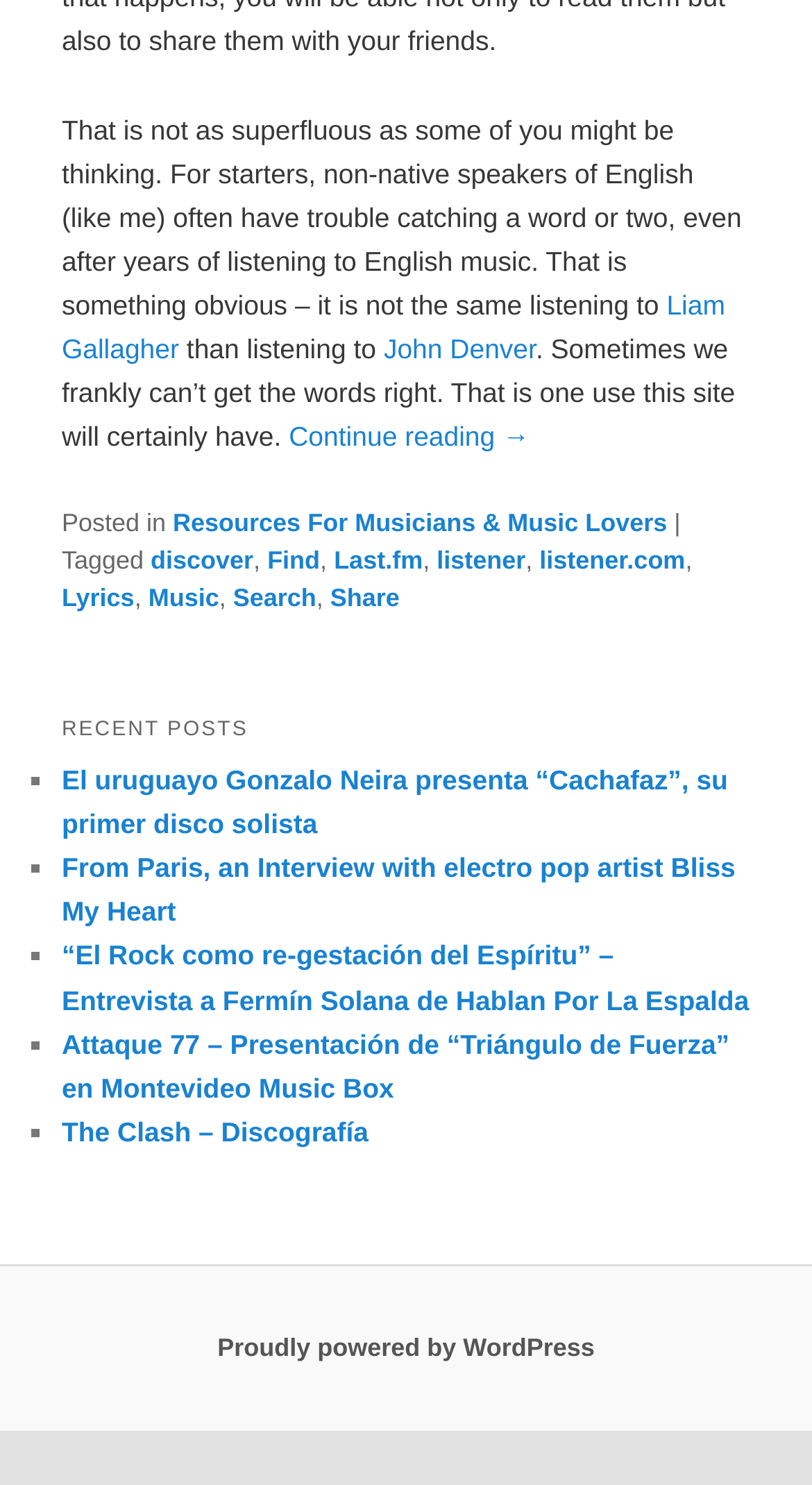Can you determine the bounding box coordinates of the area that needs to be clicked to fulfill the following instruction: "Read the article about Liam Gallagher"?

[0.076, 0.195, 0.893, 0.246]